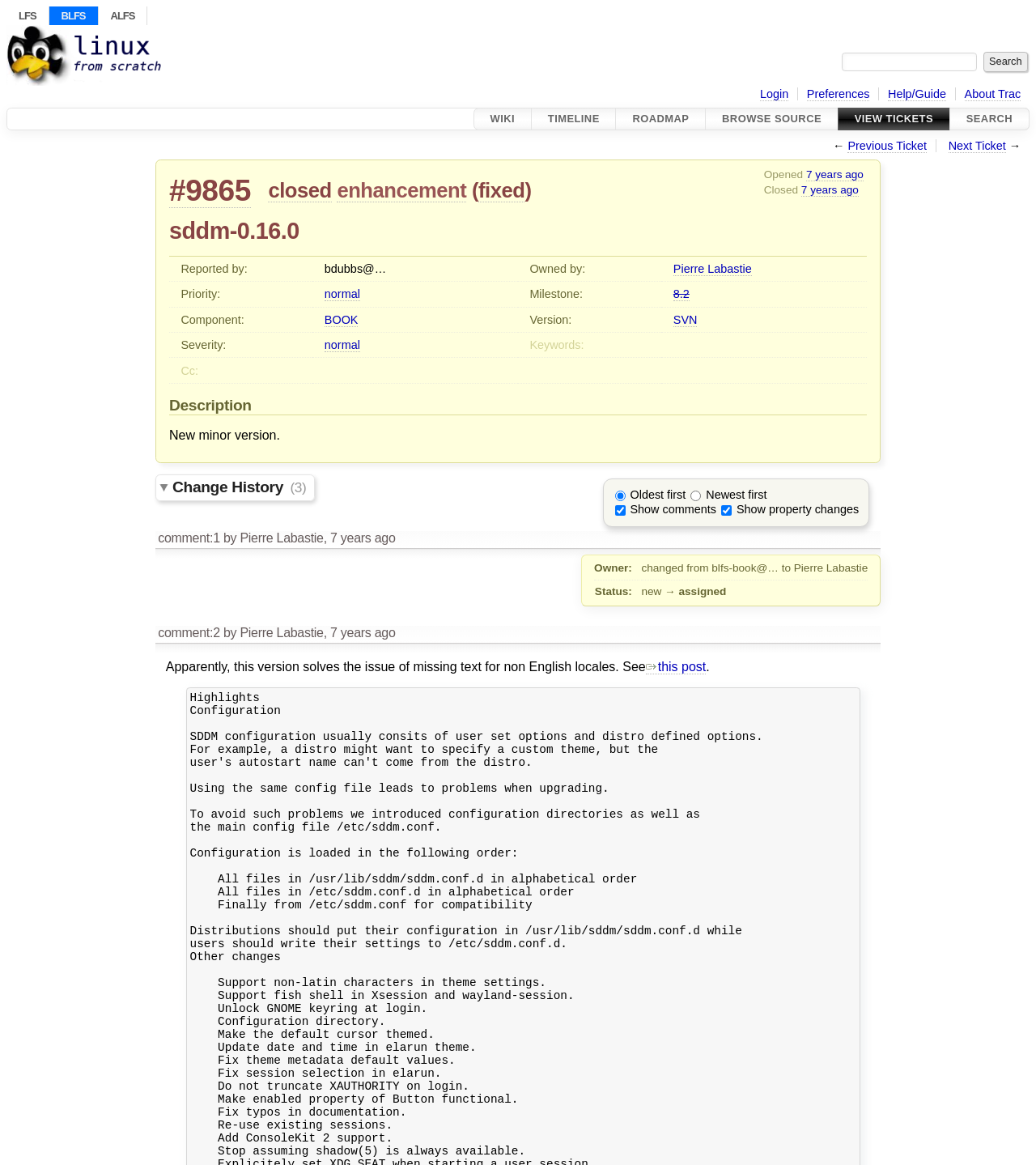Give a concise answer of one word or phrase to the question: 
Who reported ticket #9865?

bdubbs@…